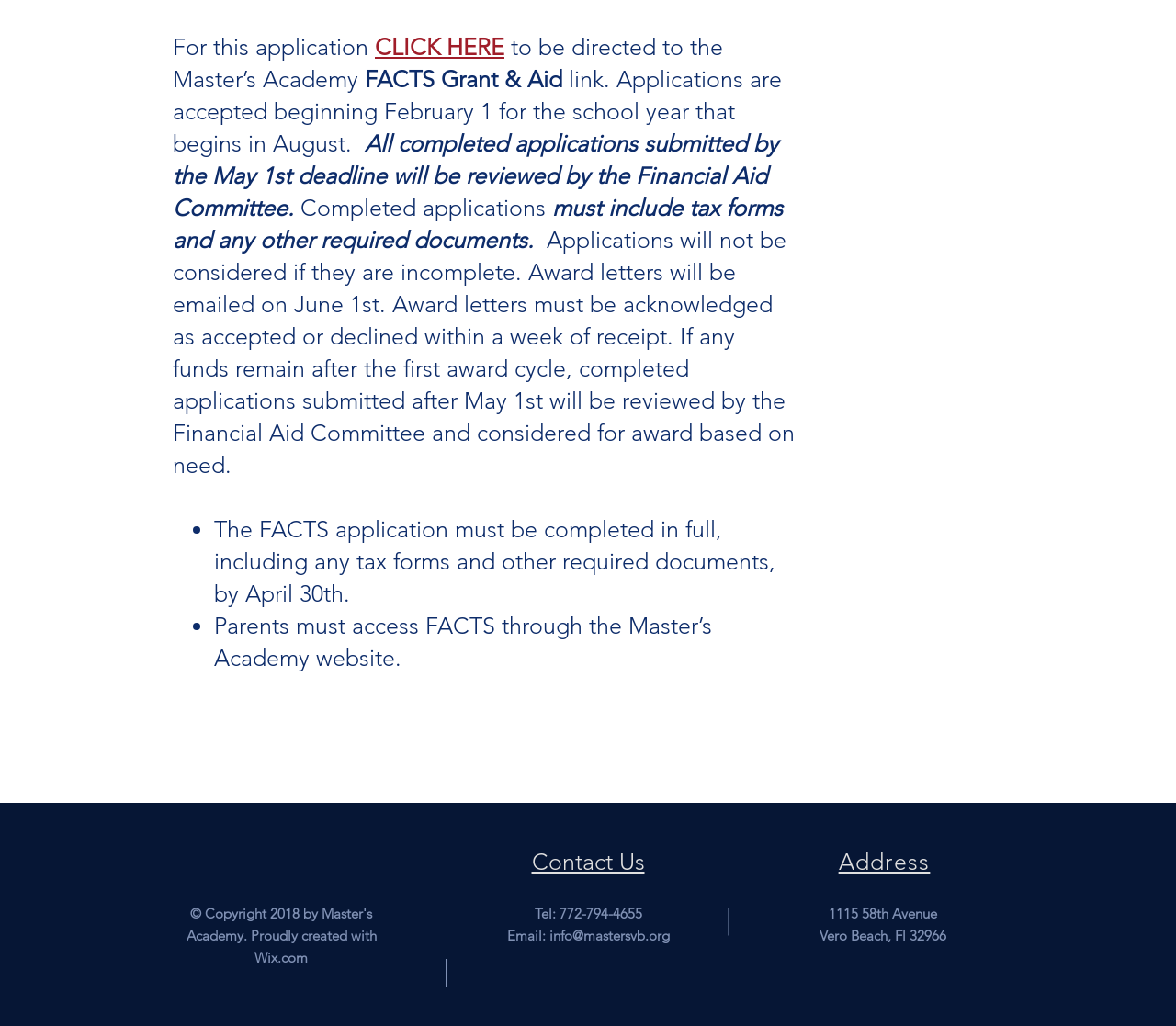Please answer the following question using a single word or phrase: 
When will award letters be emailed?

June 1st